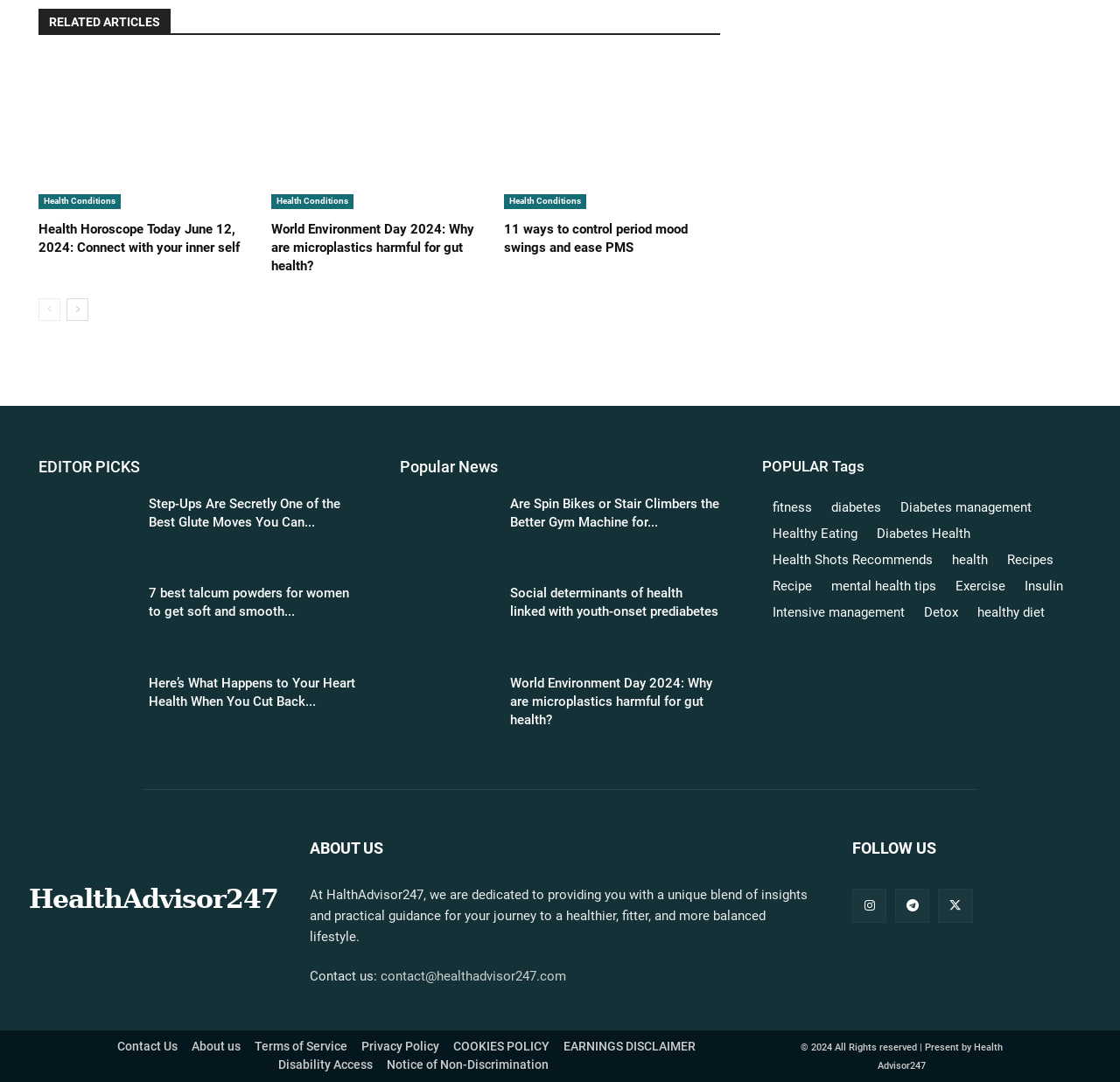How many editor picks are listed?
Using the picture, provide a one-word or short phrase answer.

3